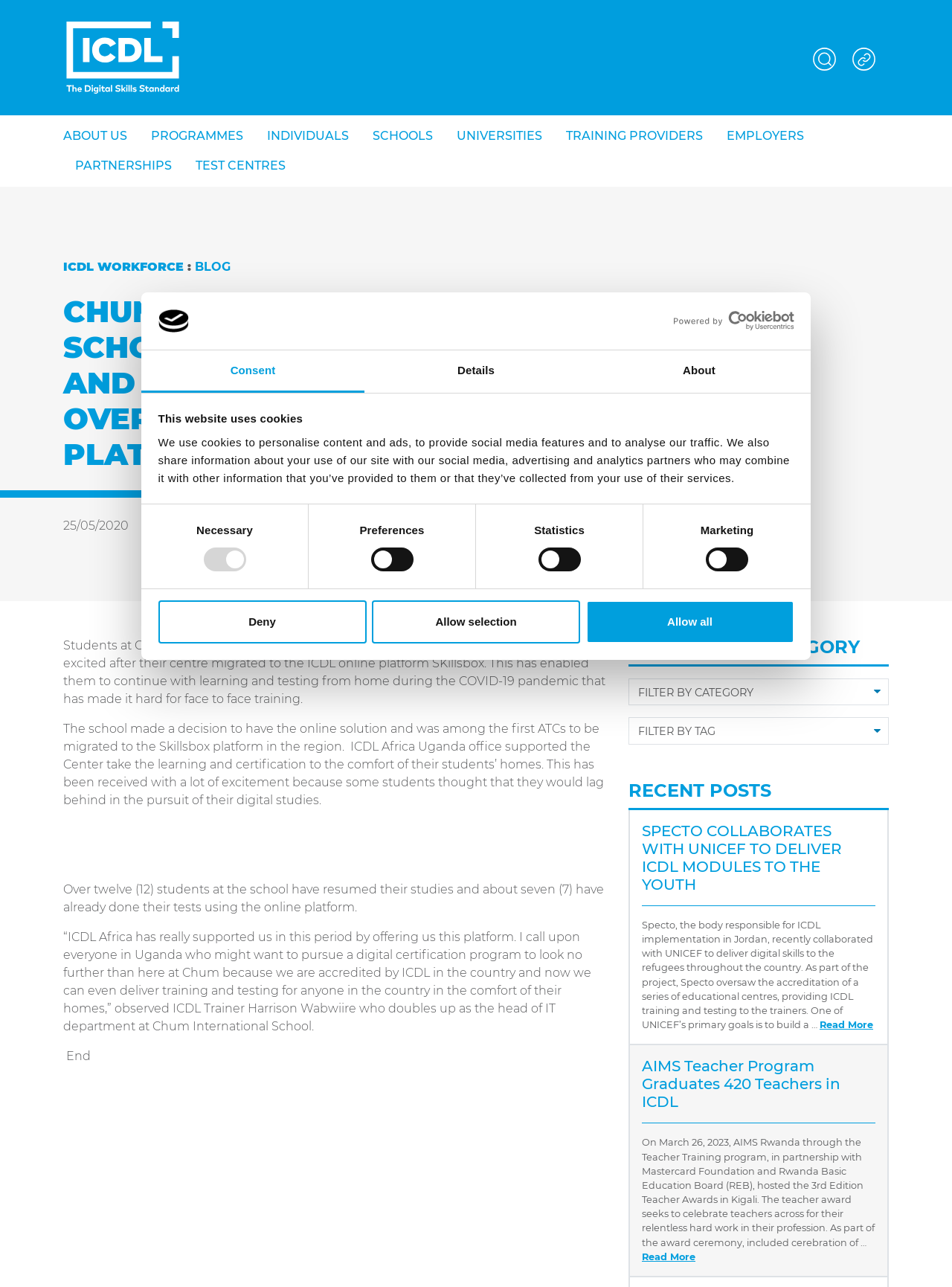Please determine the bounding box coordinates of the clickable area required to carry out the following instruction: "Click the 'Allow all' button". The coordinates must be four float numbers between 0 and 1, represented as [left, top, right, bottom].

[0.615, 0.466, 0.834, 0.5]